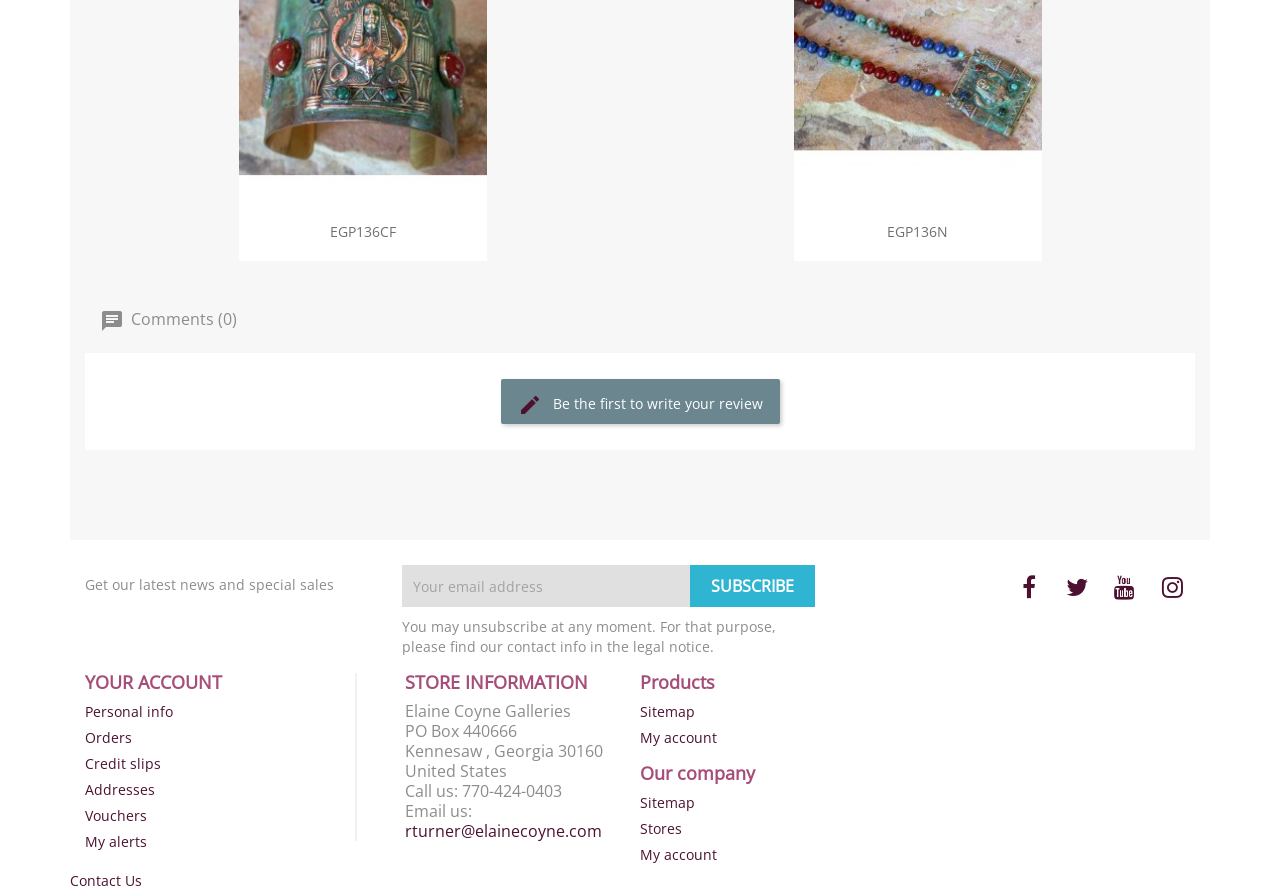What is the company's phone number?
Please use the visual content to give a single word or phrase answer.

770-424-0403